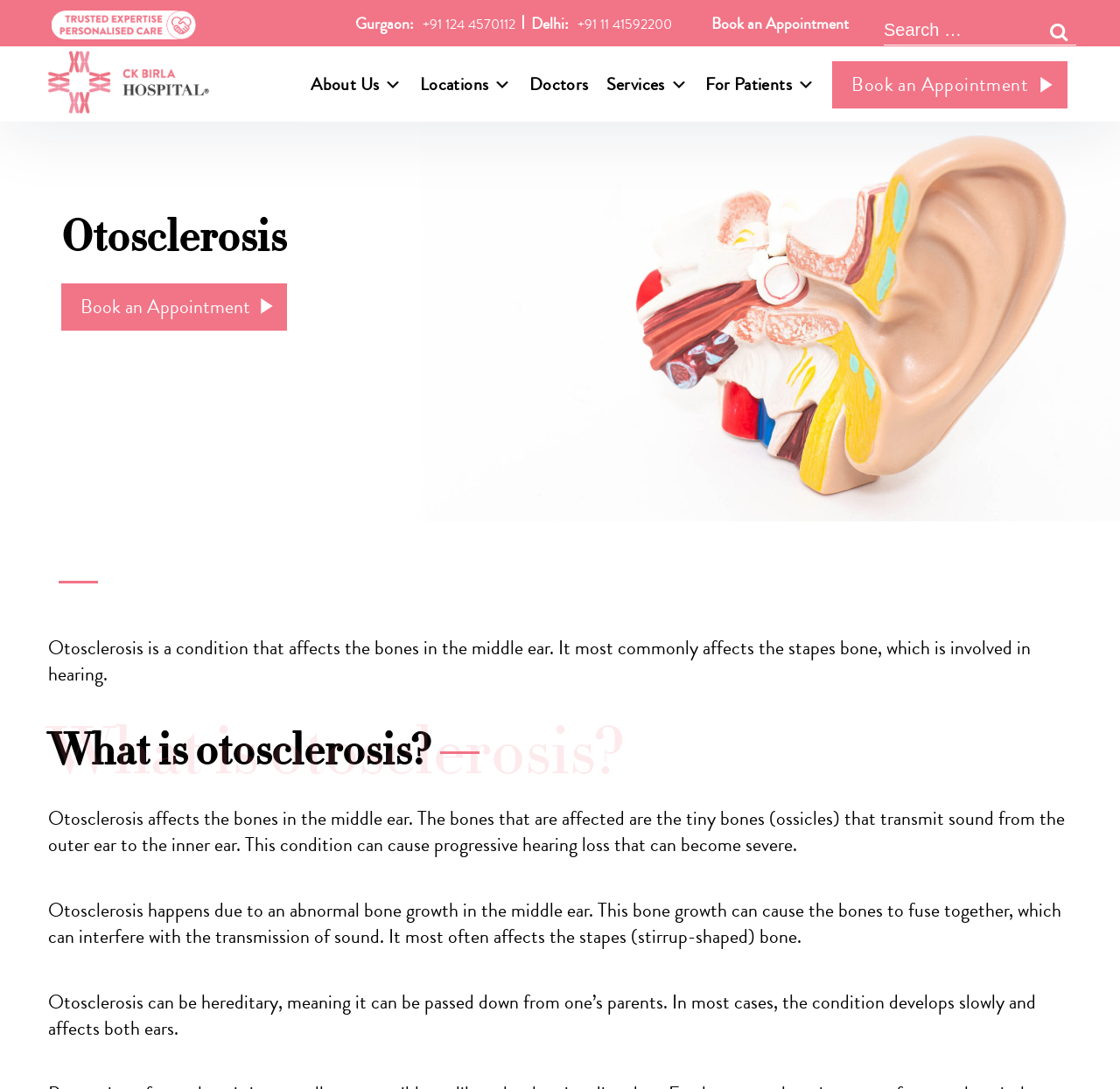Locate the bounding box coordinates of the element that needs to be clicked to carry out the instruction: "Go to home page". The coordinates should be given as four float numbers ranging from 0 to 1, i.e., [left, top, right, bottom].

None